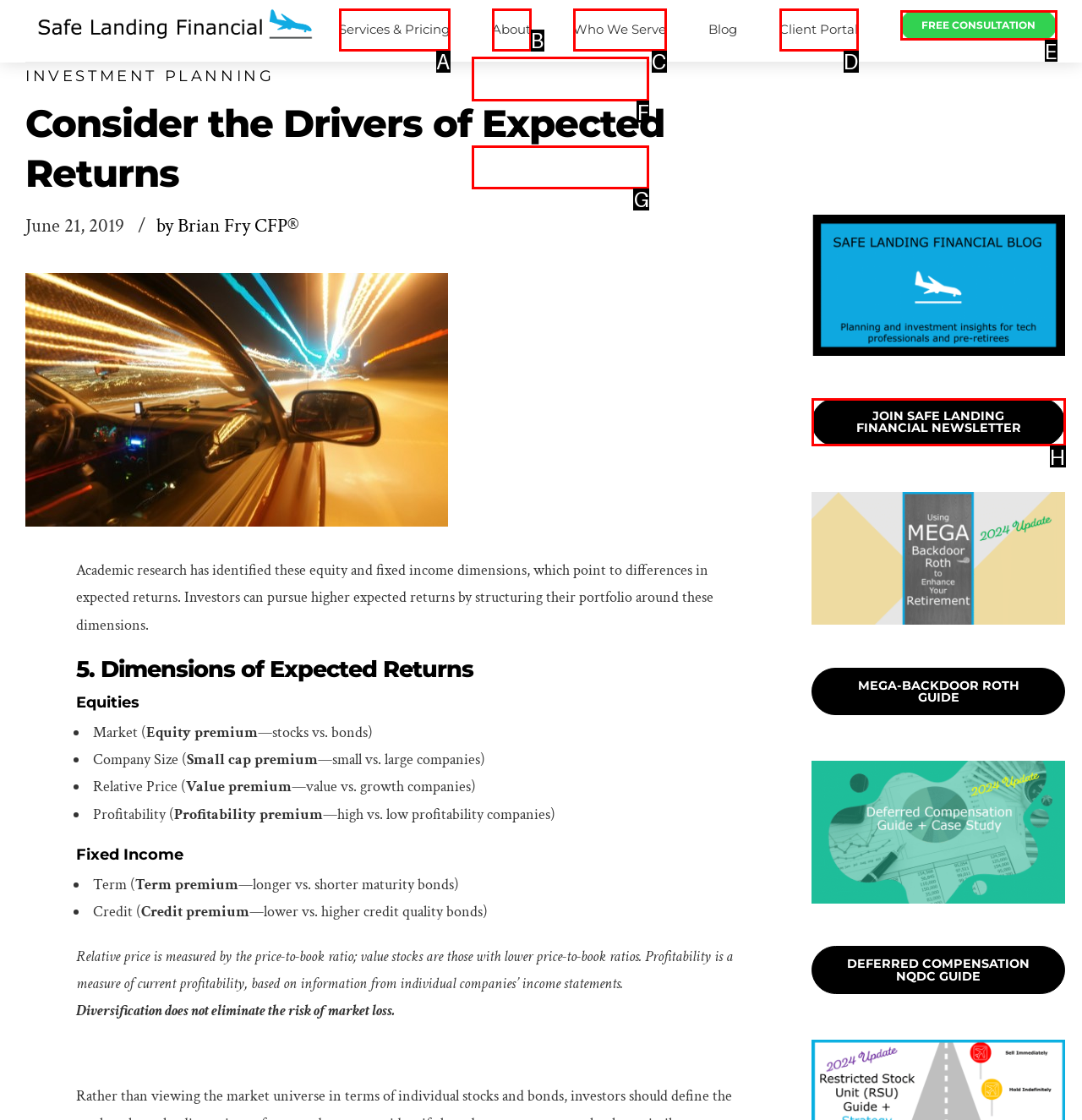Based on the given description: About, identify the correct option and provide the corresponding letter from the given choices directly.

B